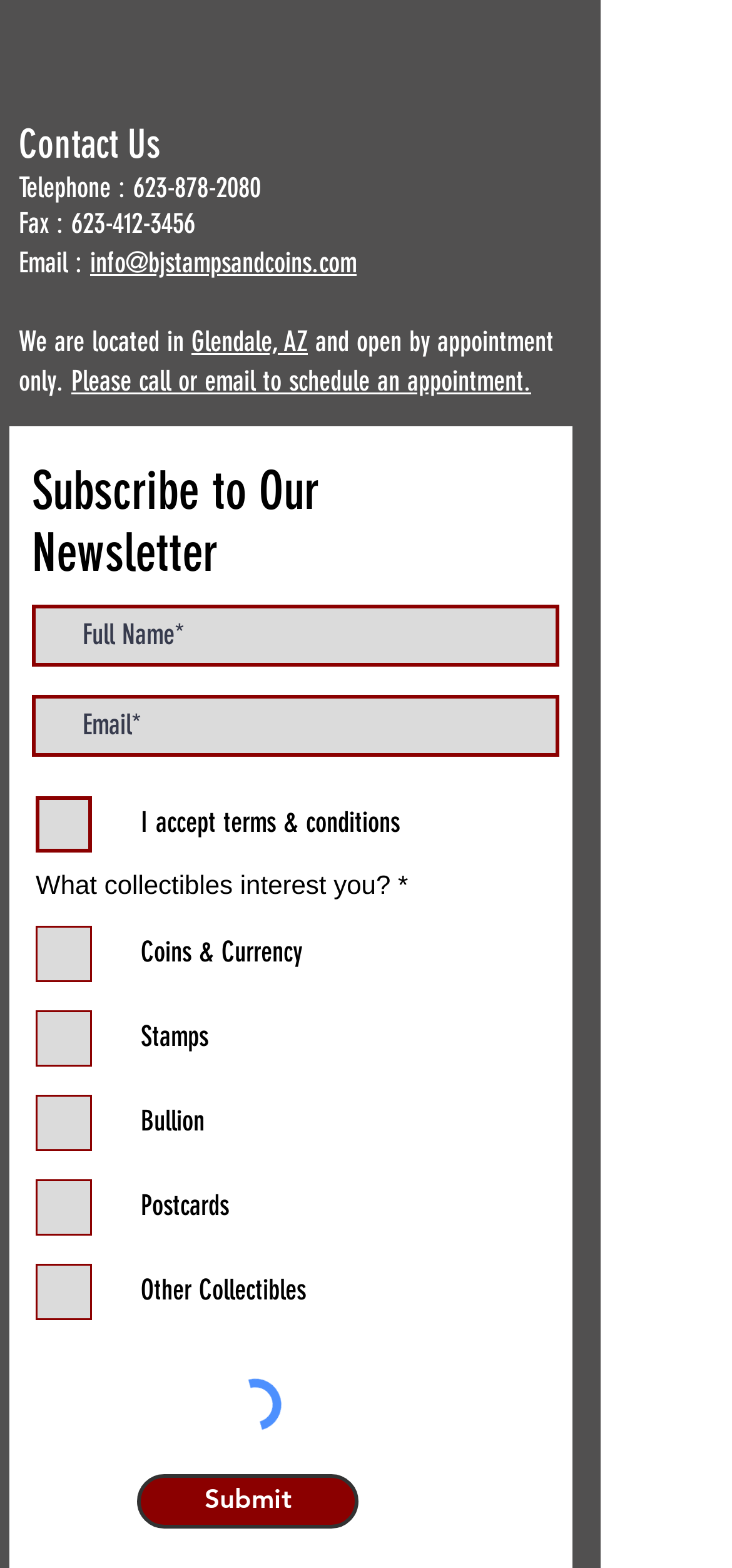What is the location of the business?
From the details in the image, answer the question comprehensively.

The location of the business can be found in the 'Contact Us' section, specifically in the link element 'Glendale, AZ'.